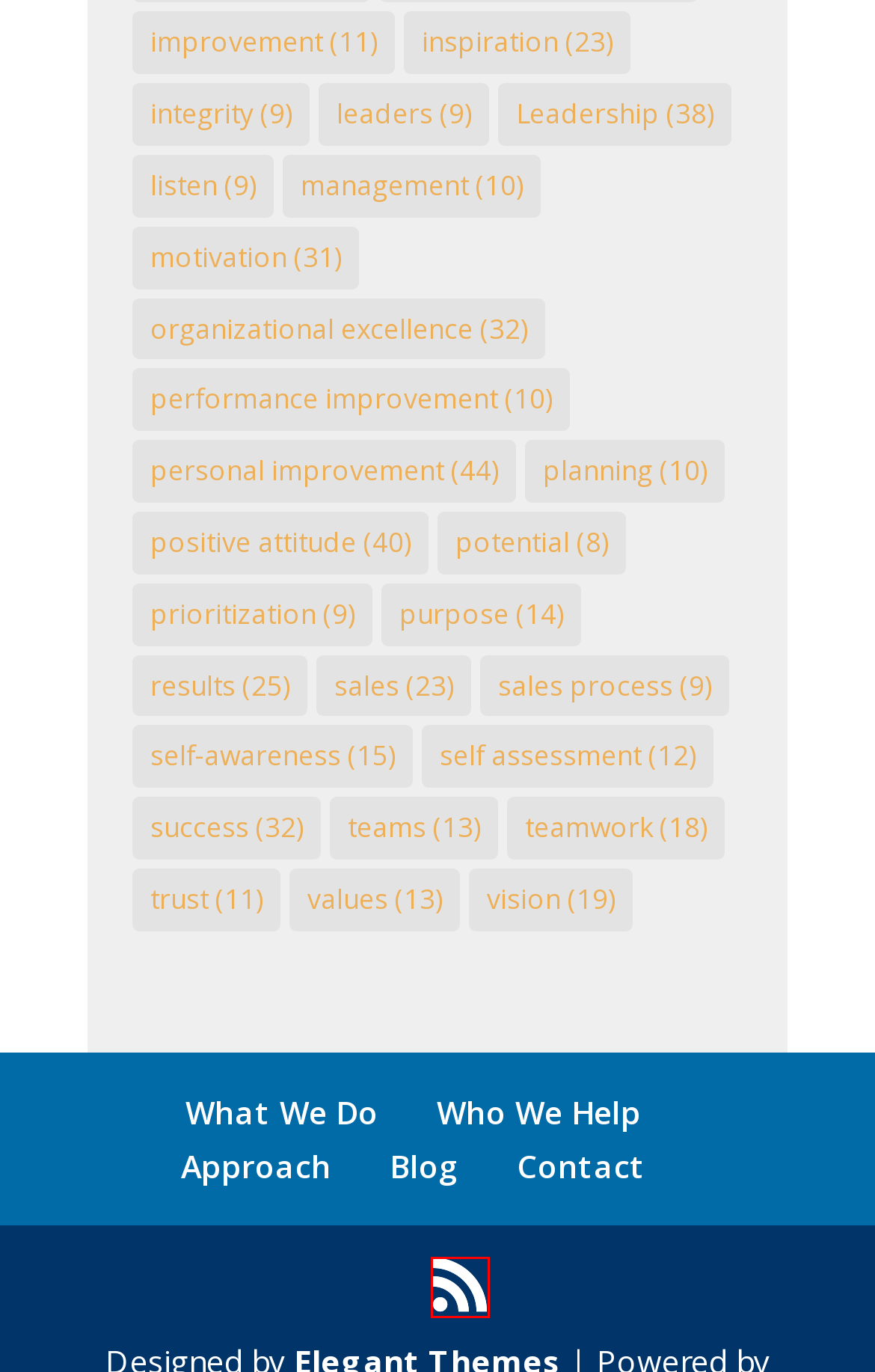You are provided with a screenshot of a webpage where a red rectangle bounding box surrounds an element. Choose the description that best matches the new webpage after clicking the element in the red bounding box. Here are the choices:
A. organizational excellence Archives - JFD Performance Solutions
B. Approach - JFD Performance Solutions
C. listen Archives - JFD Performance Solutions
D. management Archives - JFD Performance Solutions
E. results Archives - JFD Performance Solutions
F. potential Archives - JFD Performance Solutions
G. JFD Performance Solutions
H. self assessment Archives - JFD Performance Solutions

G